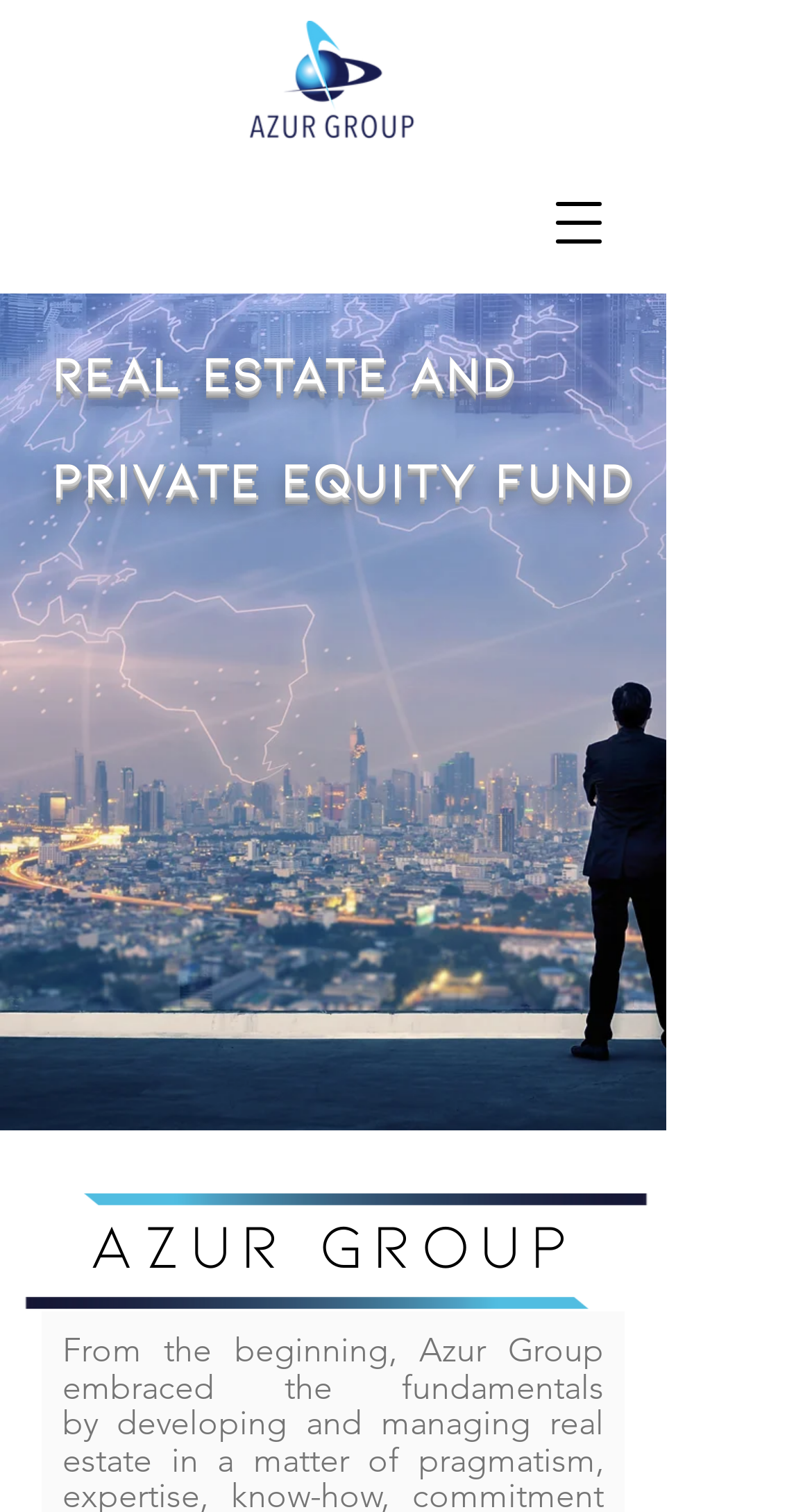Analyze and describe the webpage in a detailed narrative.

The webpage is the homepage of Azurgroup, featuring a prominent logo of the company at the top left corner. Below the logo, there is a button to open the navigation menu. 

On the top half of the page, there is a large background image that spans almost the entire width. Overlaying the background image are two headings, one on top of the other, with the top one reading "private EQUITY FUND" and the bottom one reading "REAL ESTATE and". These headings are positioned near the center of the page.

At the bottom of the page, there are two horizontal bands of images, one above the other. The top band is slightly wider than the bottom one. Above the top band, there is a heading that reads "azur group". 

Below the top band, there is a block of text that summarizes the company's philosophy, stating "From the beginning, Azur Group embraced the fundamentals by...". This text is positioned near the bottom left corner of the page.